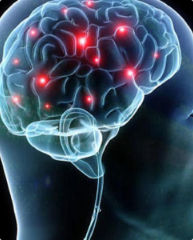Offer a detailed explanation of the image.

The image depicts a highly stylized representation of a human brain, showcasing intricate details of its structure. The brain is shown in a semi-transparent view, with vibrant red lights indicating areas of neural activity or stimulation. The illustration highlights the brain's complex folds and grooves, emphasizing its intricate design. Below the brain, there is a representation of a neck leading to a complete silhouette of a head, suggesting a connection to the central nervous system. This artistic depiction conveys the significance of brain function and the connections within the human body, potentially relating to topics in neuroscience, neurology, or medical research. The image is likely associated with advancements in brain-related studies, possibly focusing on areas of cognitive science or medical technology, such as those explored in the context of "Sharing TADPOLE’s algorithms for reuse and evaluation."